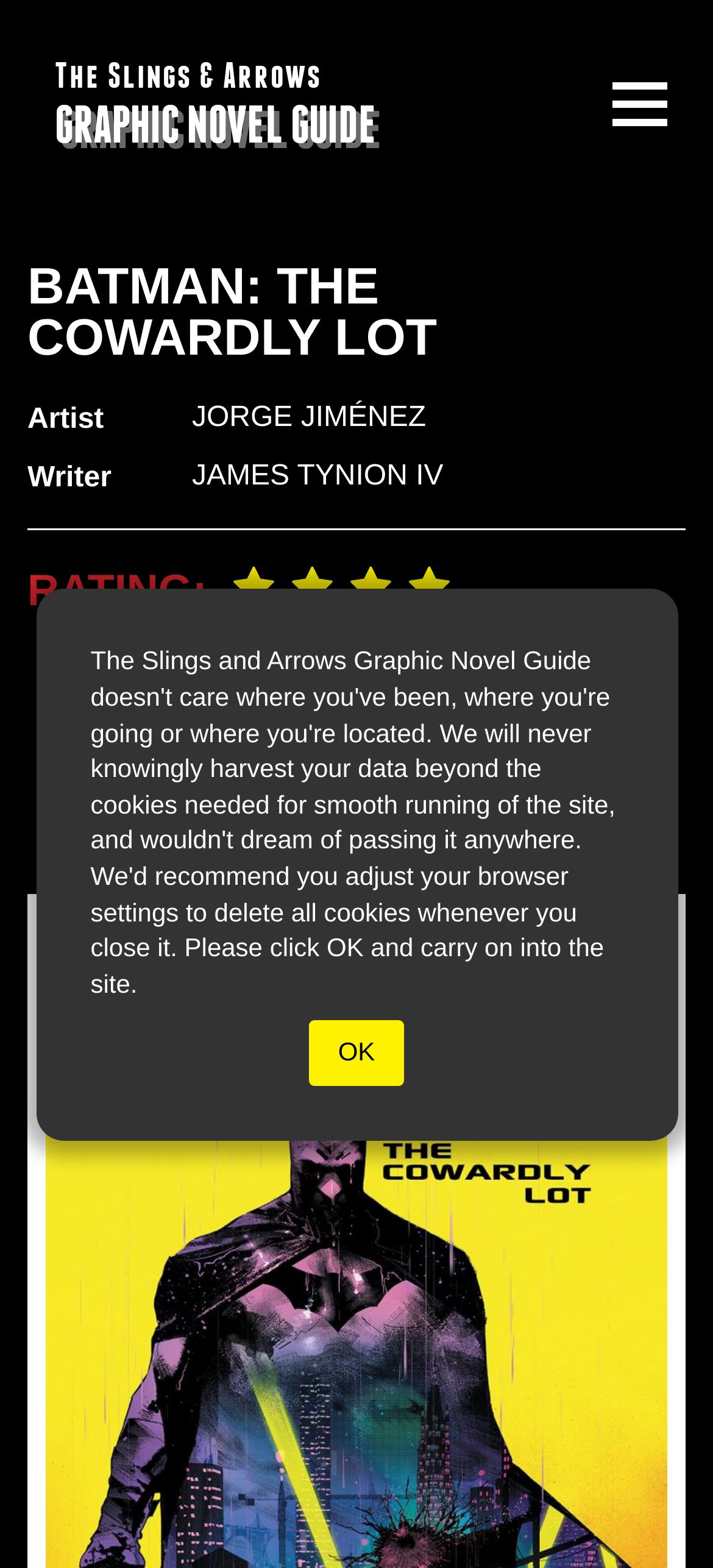Is there a site menu on the webpage?
From the image, respond with a single word or phrase.

Yes